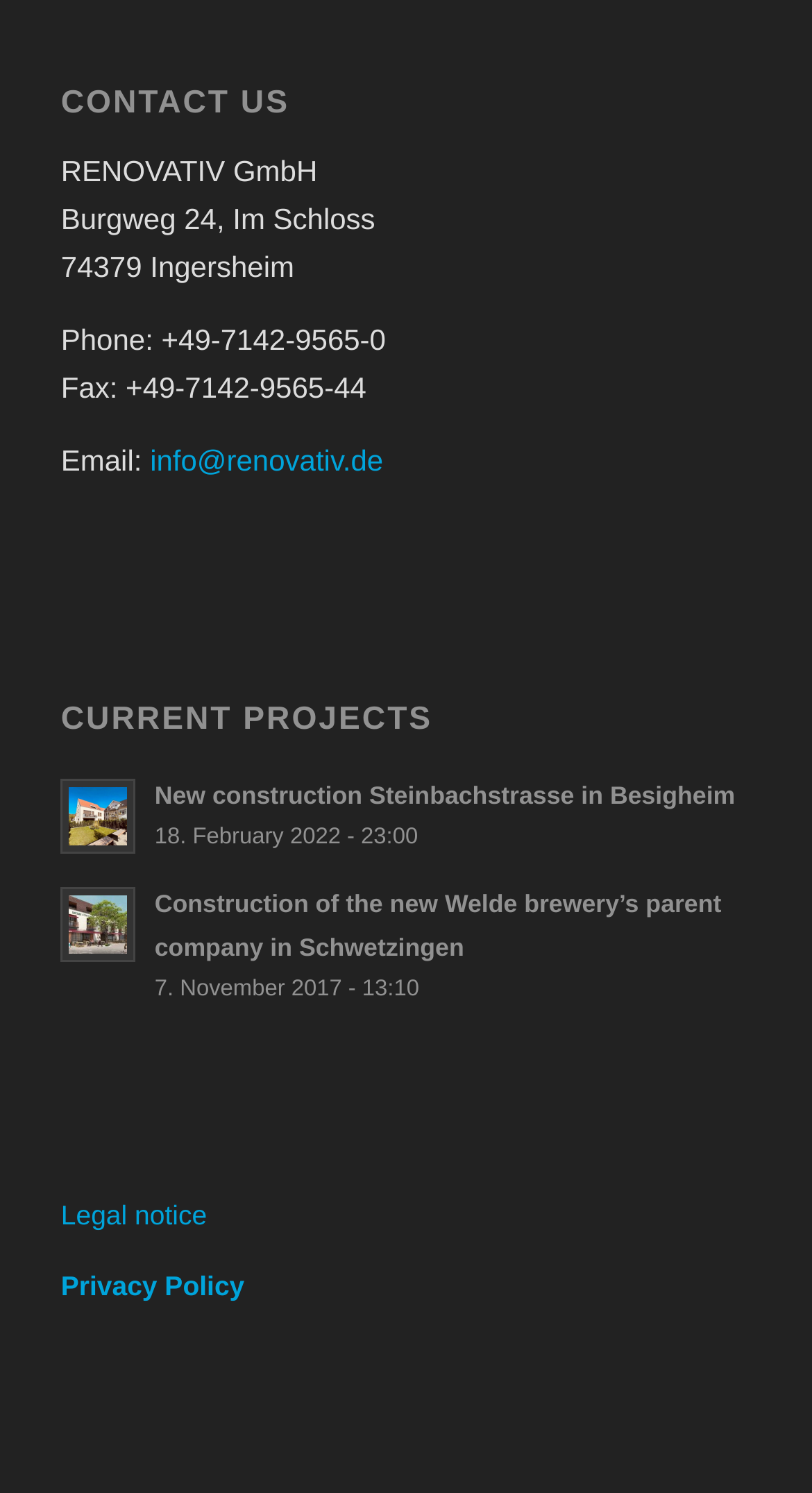How many links are there at the bottom of the webpage?
From the image, provide a succinct answer in one word or a short phrase.

2